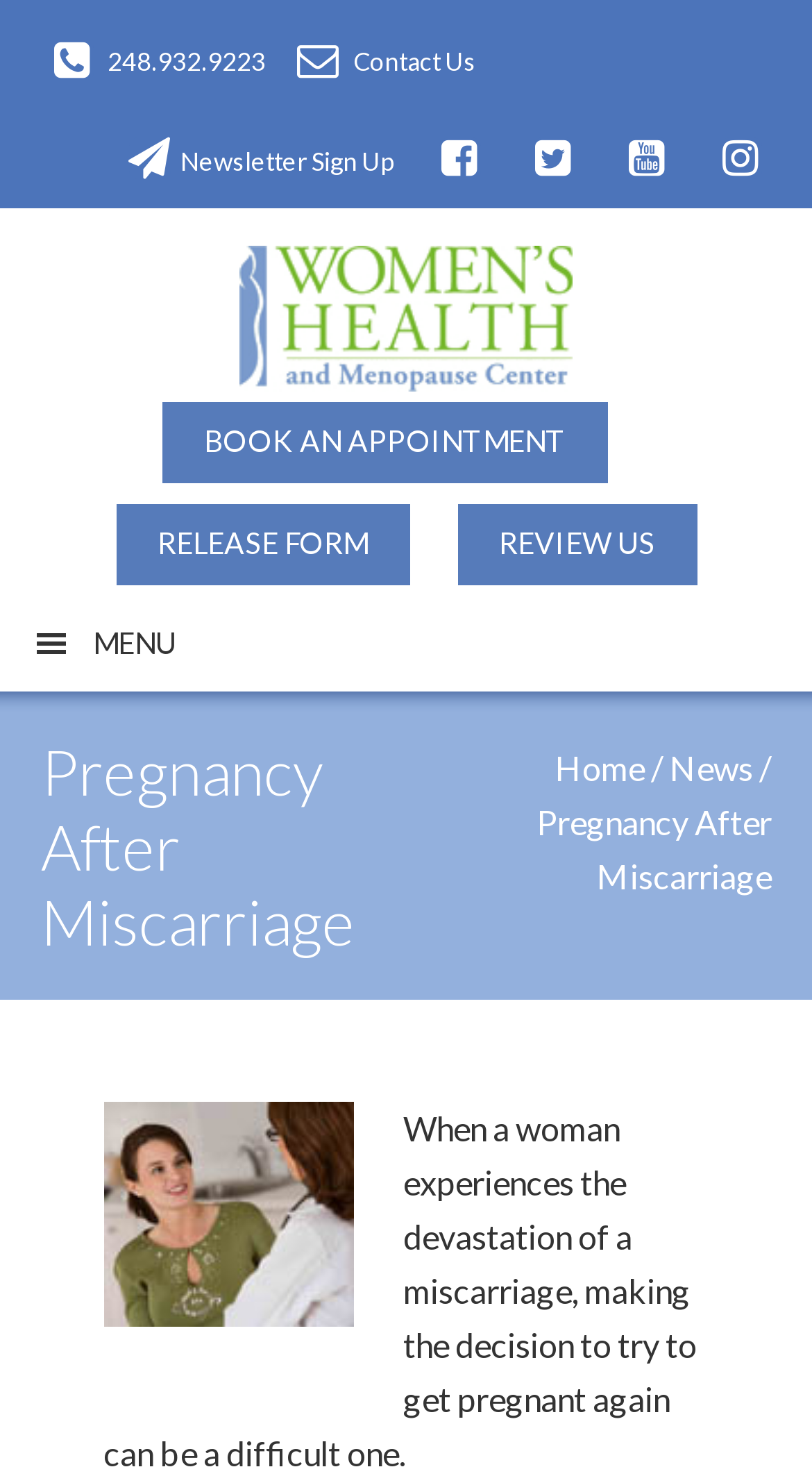Reply to the question with a single word or phrase:
How many social media links are there?

5